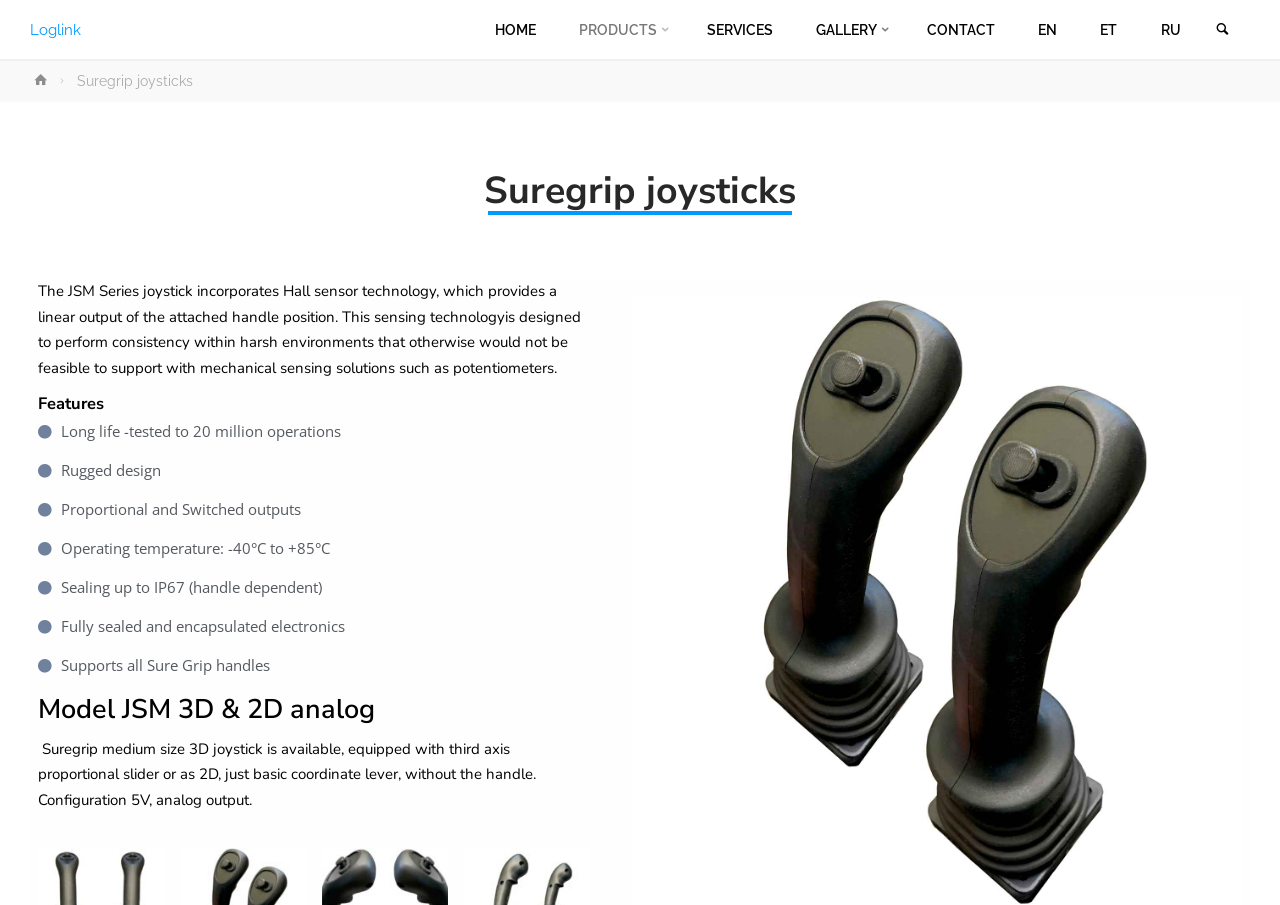Offer a meticulous caption that includes all visible features of the webpage.

The webpage is about Suregrip joysticks, specifically the JSM Series joystick. At the top left corner, there is a link to "Loglink" and a navigation menu with links to "HOME", "PRODUCTS", "SERVICES", "GALLERY", "CONTACT", and language options. Below the navigation menu, there is a link to "Home" with an icon.

The main content of the webpage is divided into sections. The first section has a heading "Suregrip joysticks" and a brief description of the JSM Series joystick, which incorporates Hall sensor technology to provide a linear output of the attached handle position. This technology is designed to perform consistently in harsh environments.

Below this section, there is a list of features of the JSM Series joystick, including its long life, rugged design, proportional and switched outputs, operating temperature range, sealing, and support for all Sure Grip handles. Each feature is listed in a separate line with a brief description.

Further down, there is a section with a heading "Model JSM 3D & 2D analog" that describes the Suregrip medium size 3D joystick, which is available with a third axis proportional slider or as a 2D basic coordinate lever without a handle. The configuration of the joystick is 5V with an analog output.